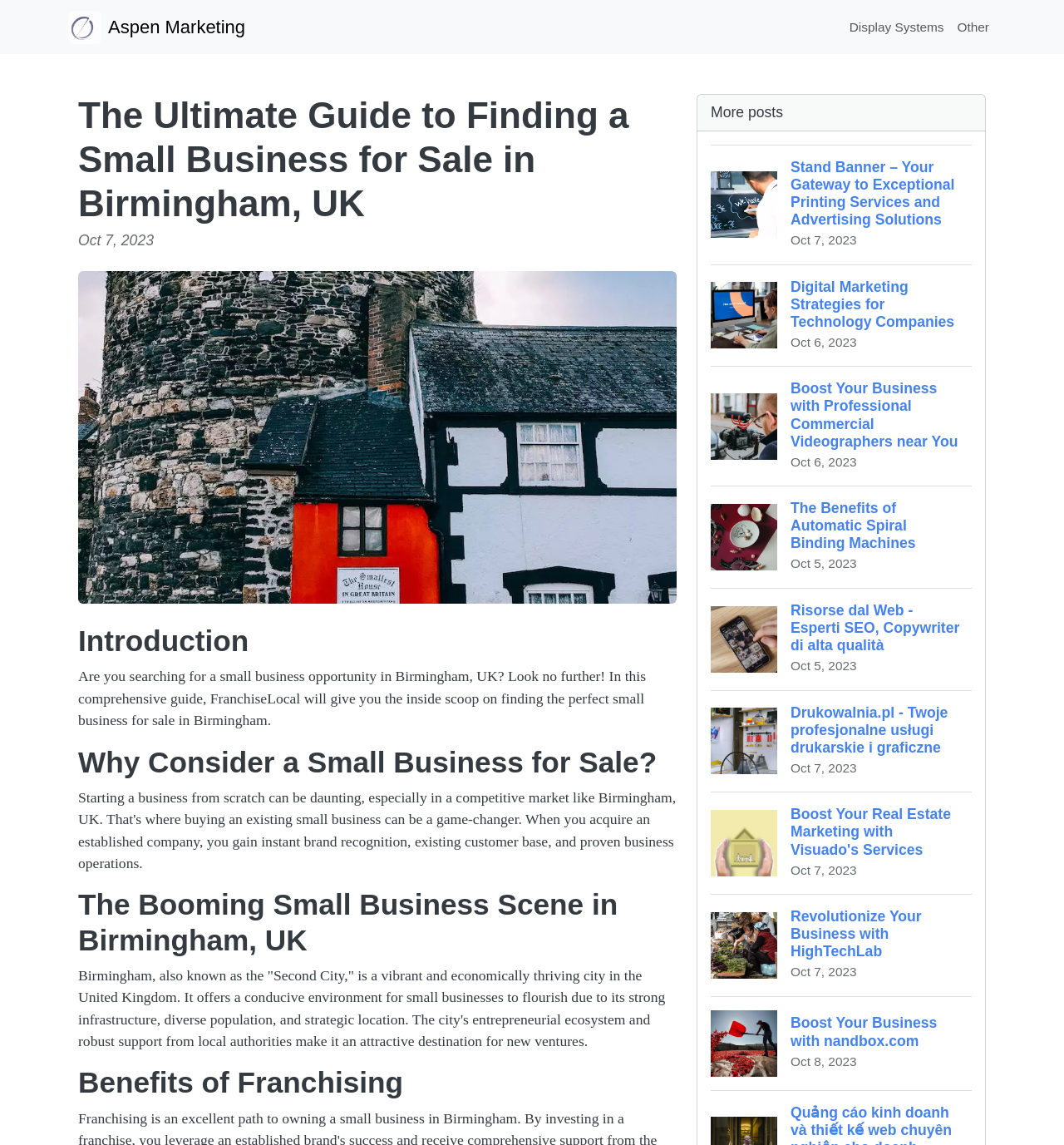Identify the bounding box coordinates for the UI element described as: "Other". The coordinates should be provided as four floats between 0 and 1: [left, top, right, bottom].

[0.893, 0.01, 0.936, 0.038]